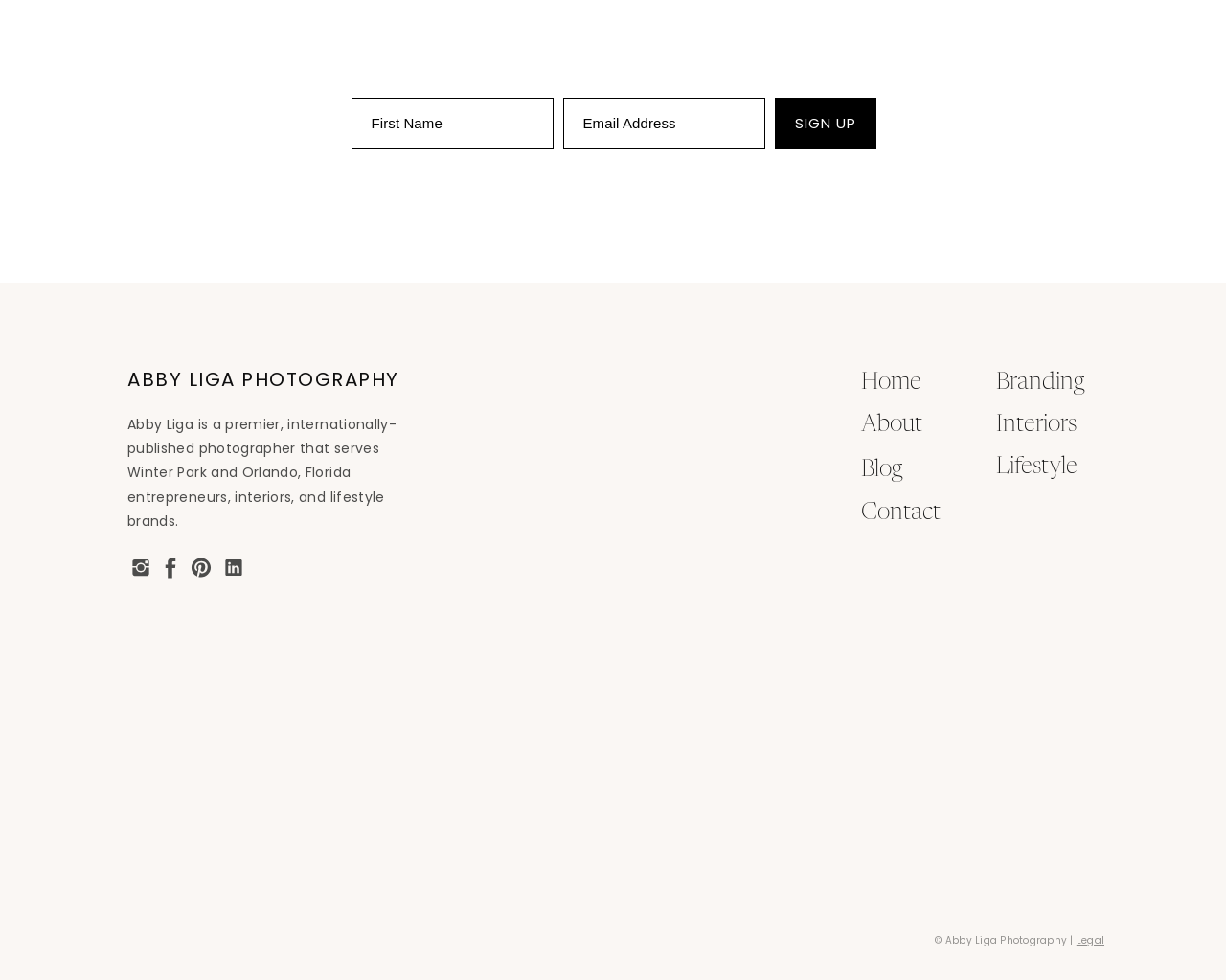Extract the bounding box coordinates for the described element: "Abby Liga Photography". The coordinates should be represented as four float numbers between 0 and 1: [left, top, right, bottom].

[0.104, 0.373, 0.364, 0.406]